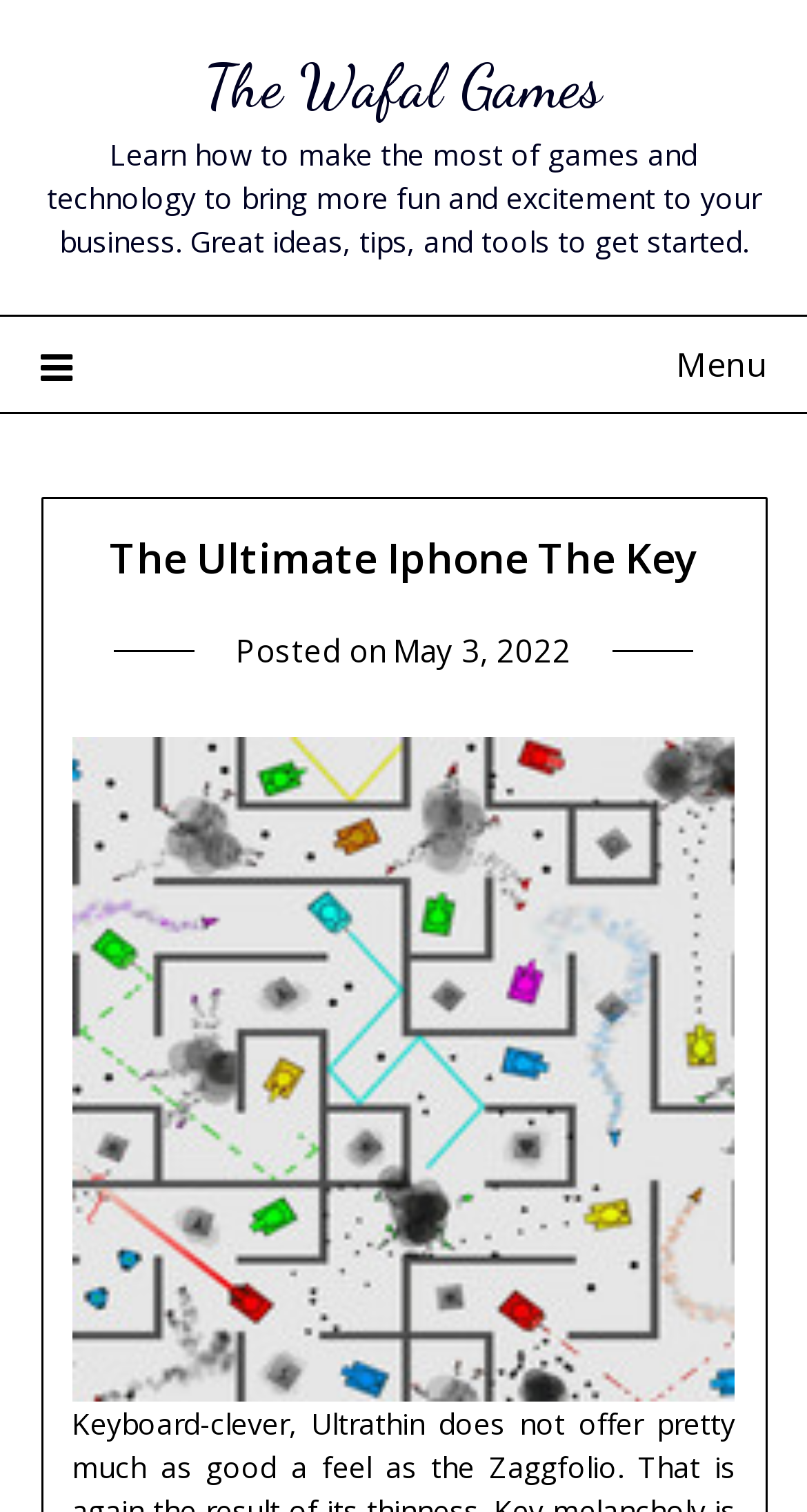What is the type of the second image on the webpage?
Using the image, respond with a single word or phrase.

Android